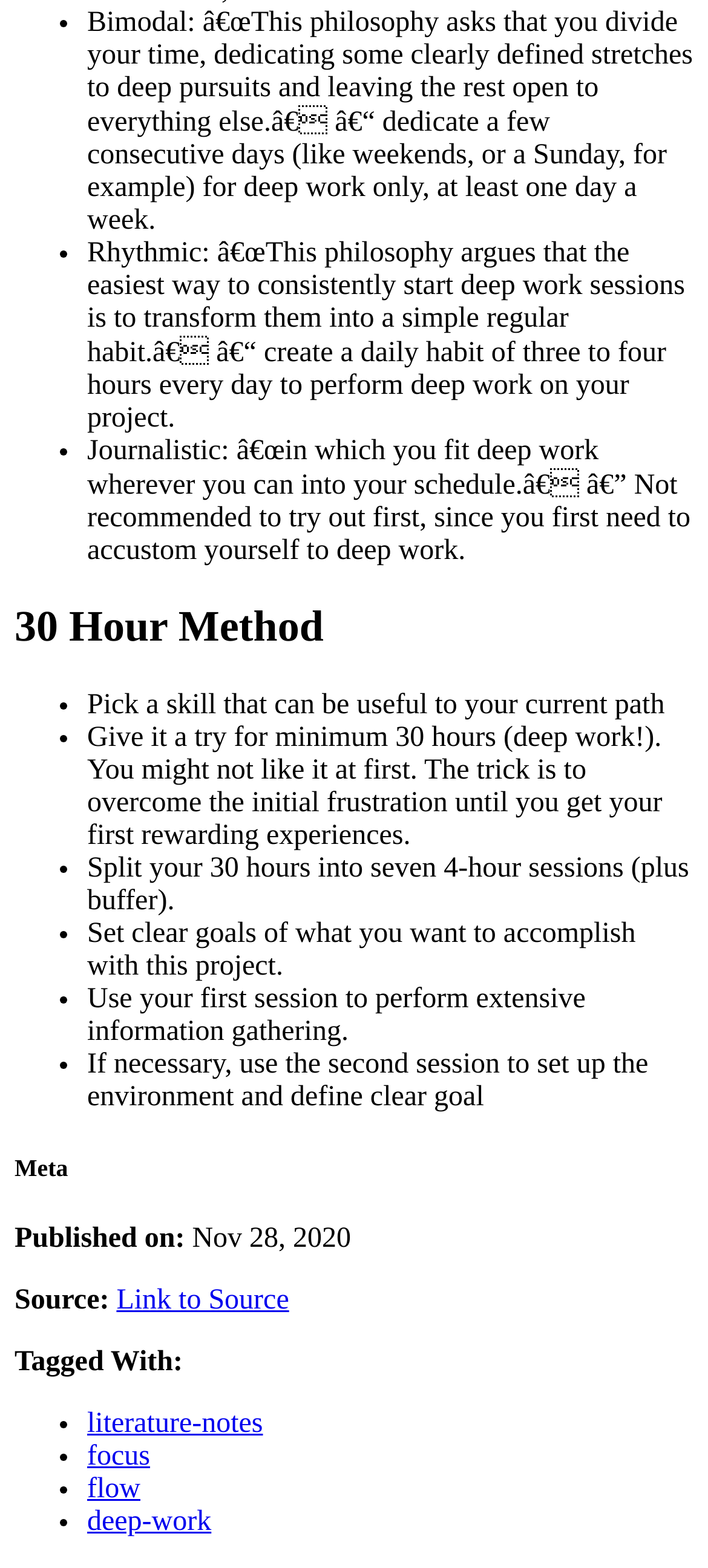Answer the question using only one word or a concise phrase: What is the recommended duration for each session in the 30 Hour Method?

4 hours